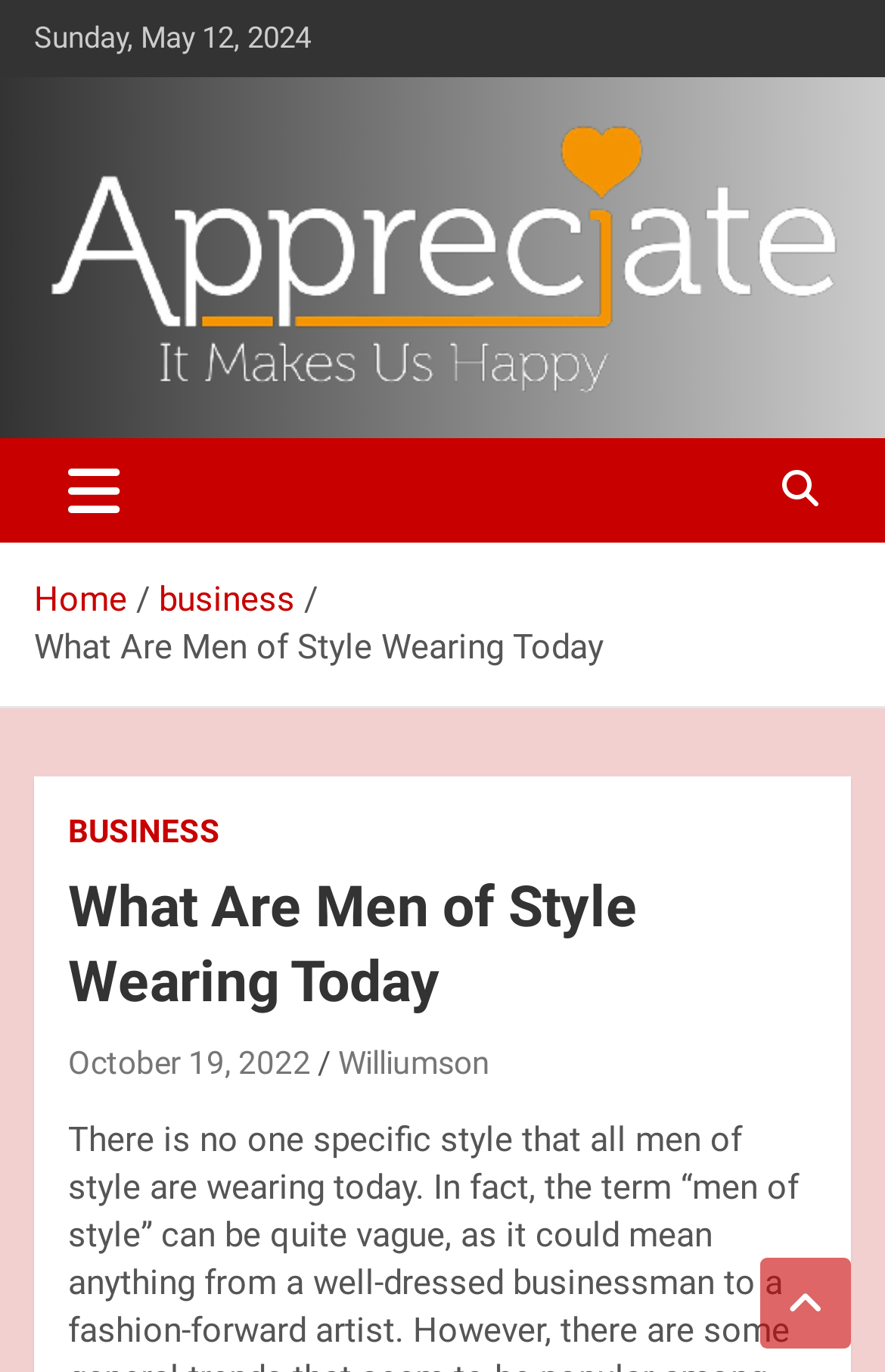Bounding box coordinates are specified in the format (top-left x, top-left y, bottom-right x, bottom-right y). All values are floating point numbers bounded between 0 and 1. Please provide the bounding box coordinate of the region this sentence describes: Williumson

[0.382, 0.761, 0.554, 0.788]